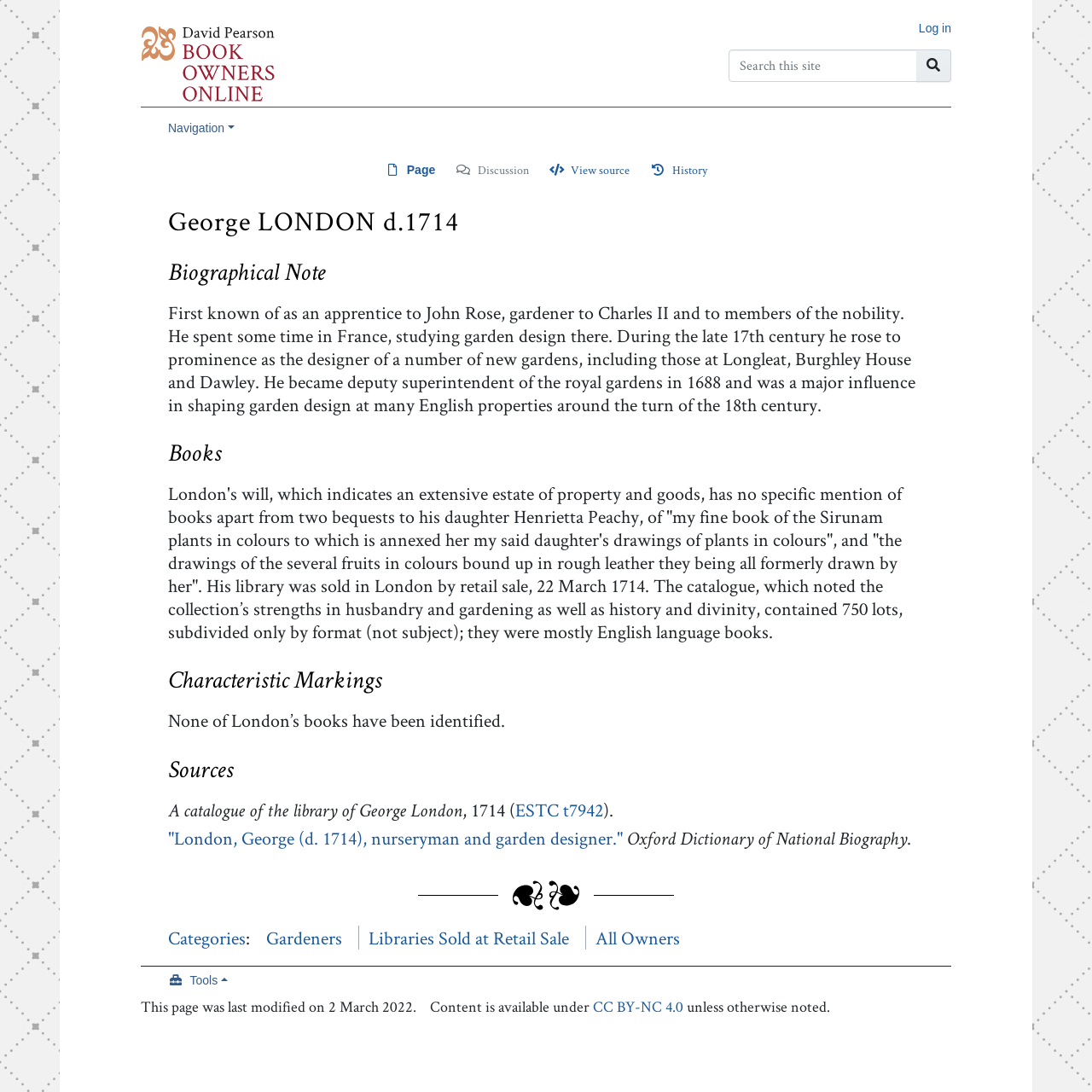Please indicate the bounding box coordinates of the element's region to be clicked to achieve the instruction: "Jump to navigation". Provide the coordinates as four float numbers between 0 and 1, i.e., [left, top, right, bottom].

[0.211, 0.173, 0.284, 0.195]